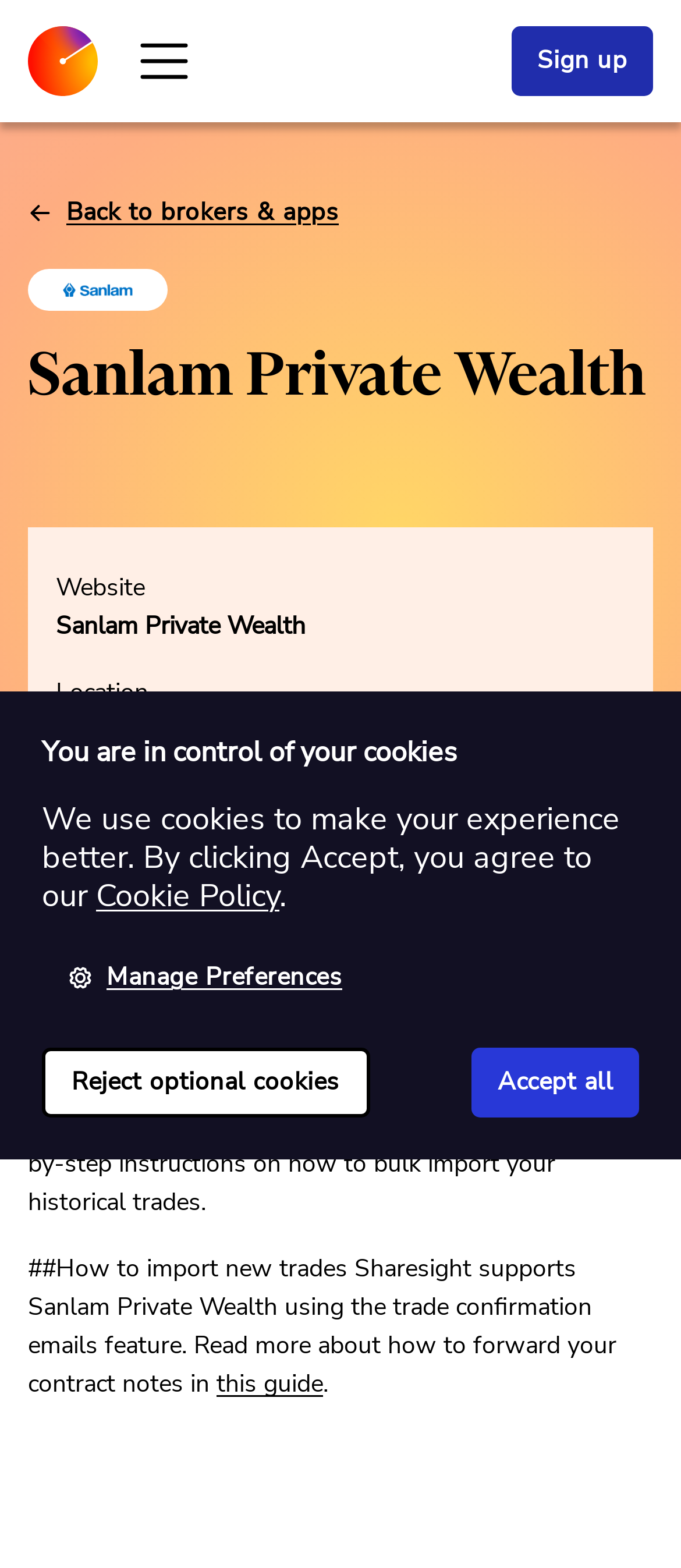What is the name of the brokerage firm?
Please respond to the question thoroughly and include all relevant details.

I found the answer by looking at the logo and the heading on the webpage, which says 'Sanlam Private Wealth'. This suggests that the webpage is related to this brokerage firm.